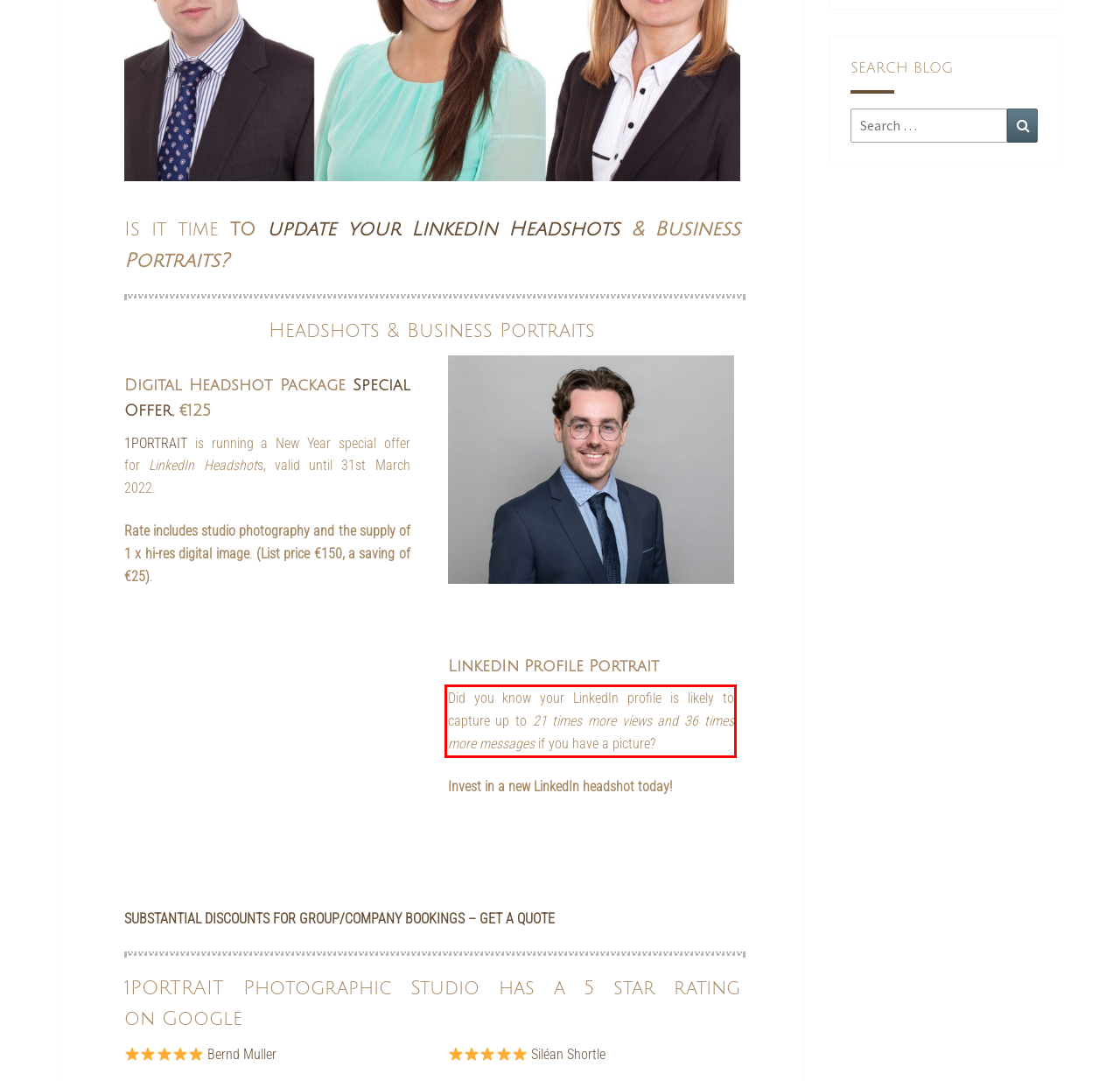Examine the webpage screenshot and use OCR to obtain the text inside the red bounding box.

Did you know your LinkedIn profile is likely to capture up to 21 times more views and 36 times more messages if you have a picture?